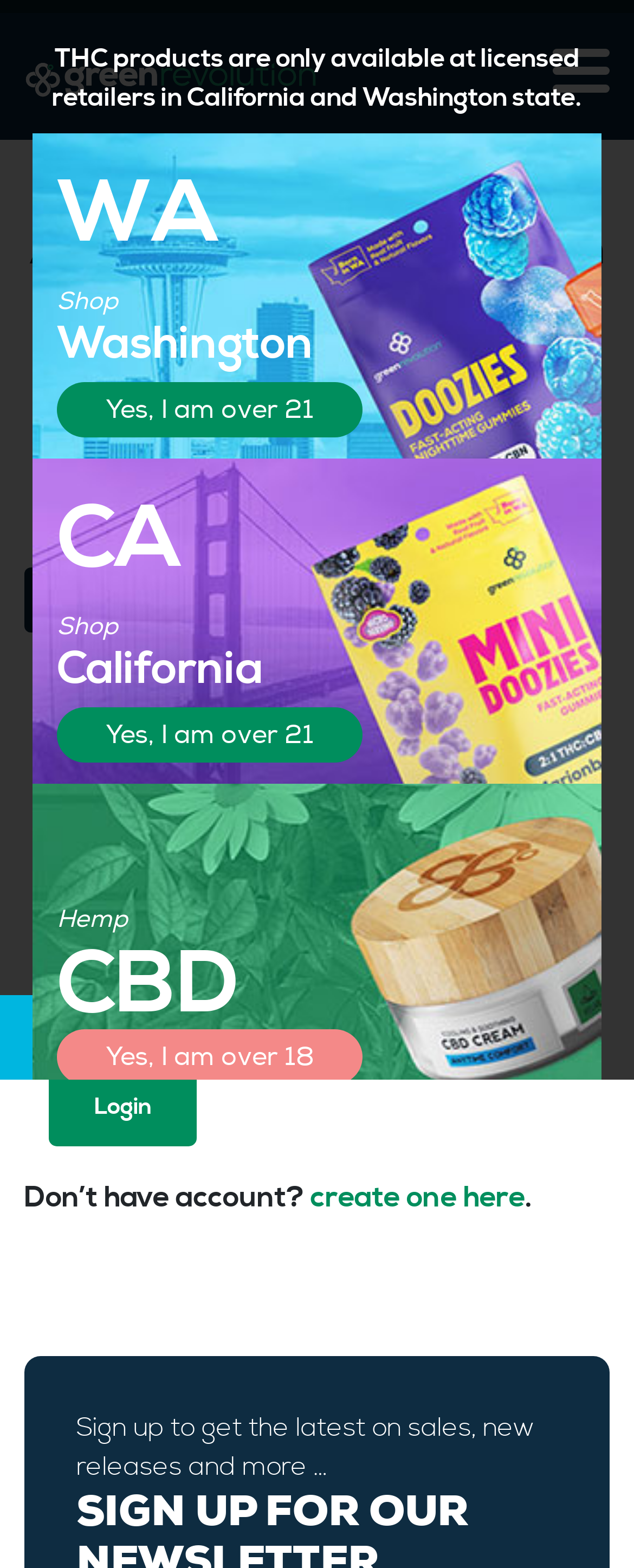What is the label of the first textbox in the login form?
Give a one-word or short-phrase answer derived from the screenshot.

Username: